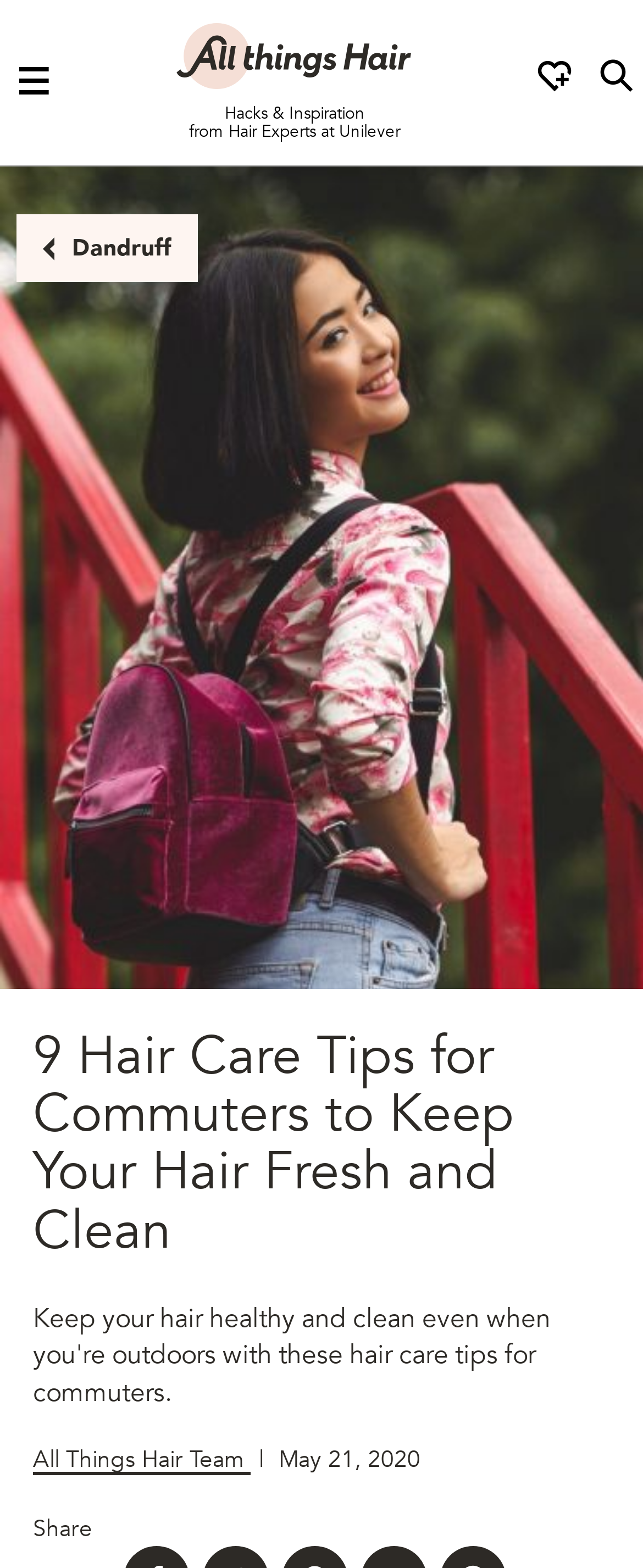Give a detailed explanation of the elements present on the webpage.

This webpage is about hair care tips for commuters, specifically focusing on protecting hair from pollution and dandruff. At the top left corner, there is a "Skip to content" link, followed by a "Toggle Menu" link and a link to the All Things Hair home page, accompanied by a small image. 

To the right of these links, there are two static text elements, "Hacks & Inspiration" and "from Hair Experts at Unilever", which seem to be part of the website's header. On the top right corner, there are two more links, "Open social modal" and "Open search bar". 

Below the header, there is a link to a topic about dandruff, accompanied by a small icon. On the left side of the page, there is a large image of an Asian woman with short hair outdoors, which takes up most of the page's width. 

Above the image, there is a heading that reads "9 Hair Care Tips for Commuters to Keep Your Hair Fresh and Clean". Below the heading, there is a link to the article's author, "All Things Hair Team", followed by a separator character and the article's publication date, "May 21, 2020". At the very bottom of the page, there is a "Share" button.